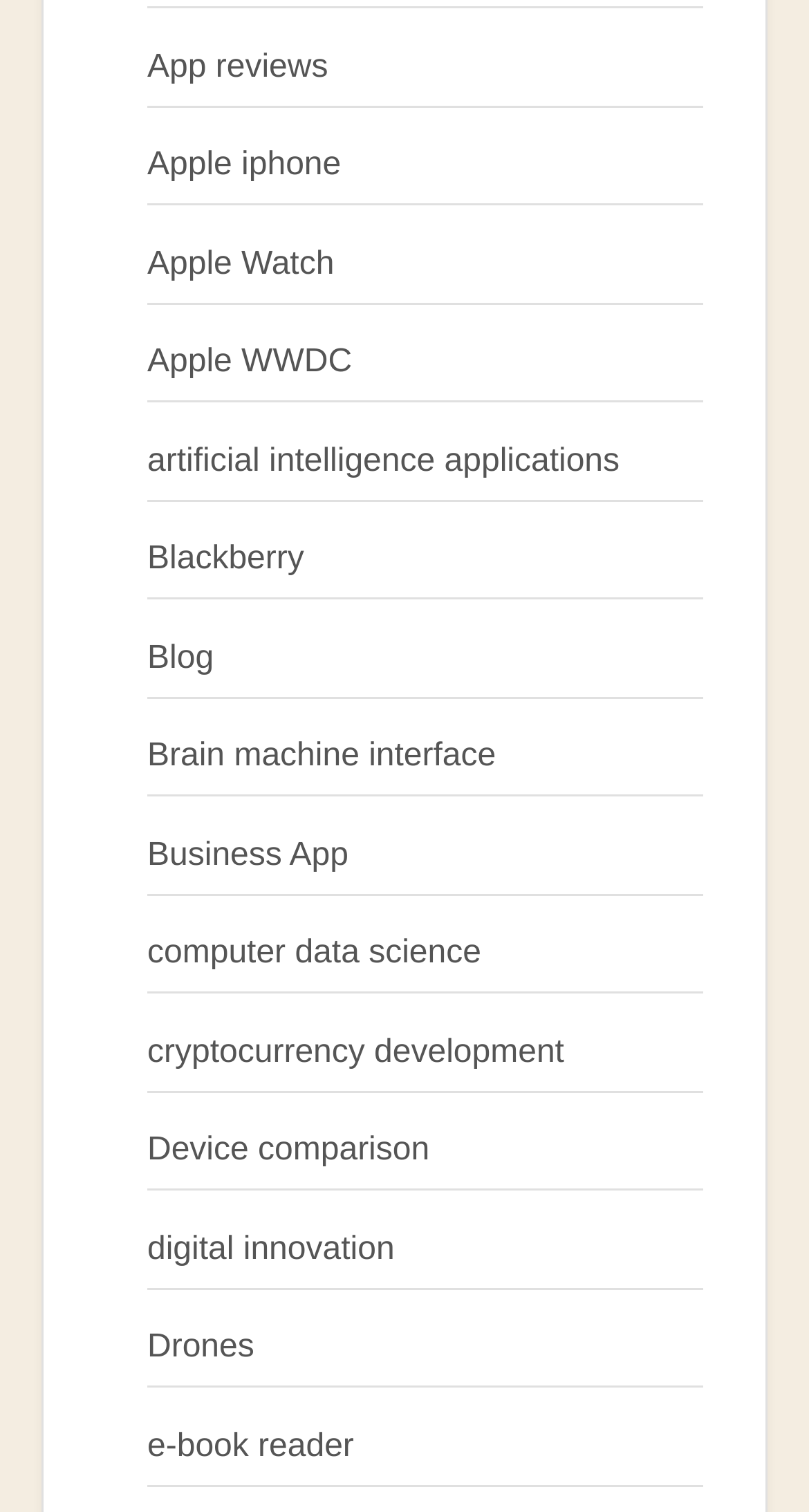Indicate the bounding box coordinates of the element that must be clicked to execute the instruction: "Check out e-book reader options". The coordinates should be given as four float numbers between 0 and 1, i.e., [left, top, right, bottom].

[0.182, 0.945, 0.438, 0.968]